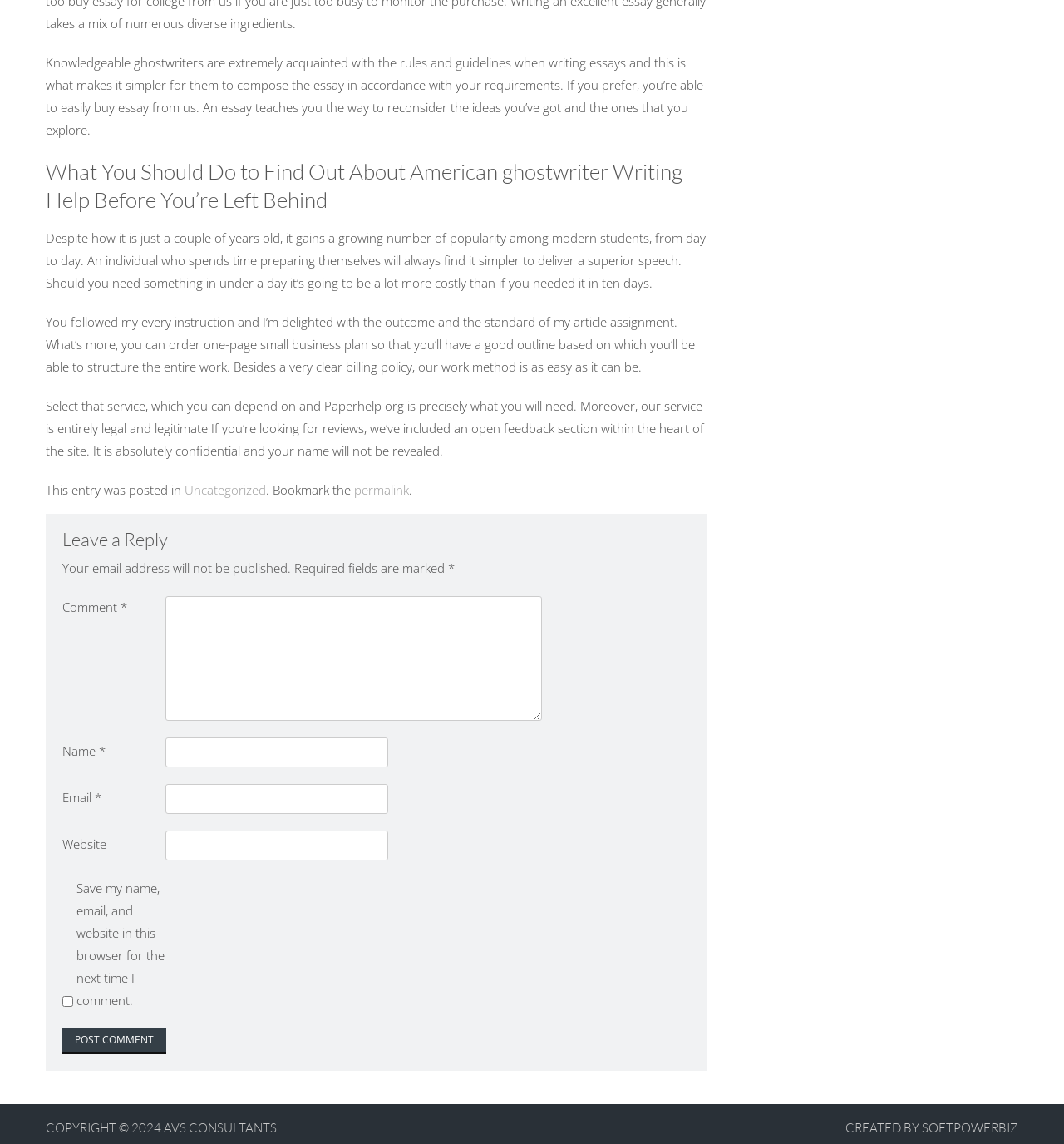Please answer the following question using a single word or phrase: 
How many fields are required to leave a reply?

3